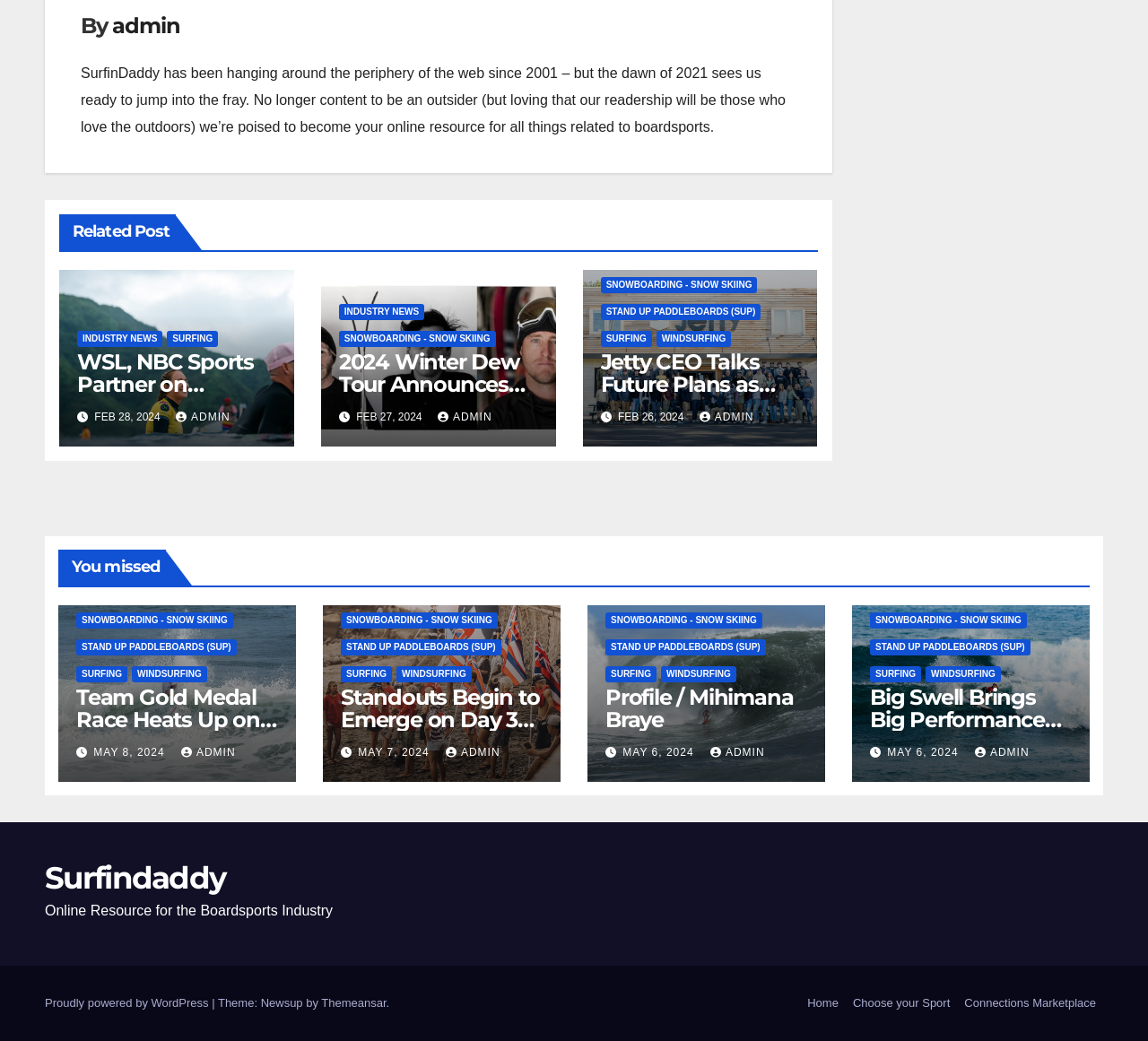Could you specify the bounding box coordinates for the clickable section to complete the following instruction: "View the post dated 'FEB 28, 2024'"?

[0.08, 0.394, 0.142, 0.406]